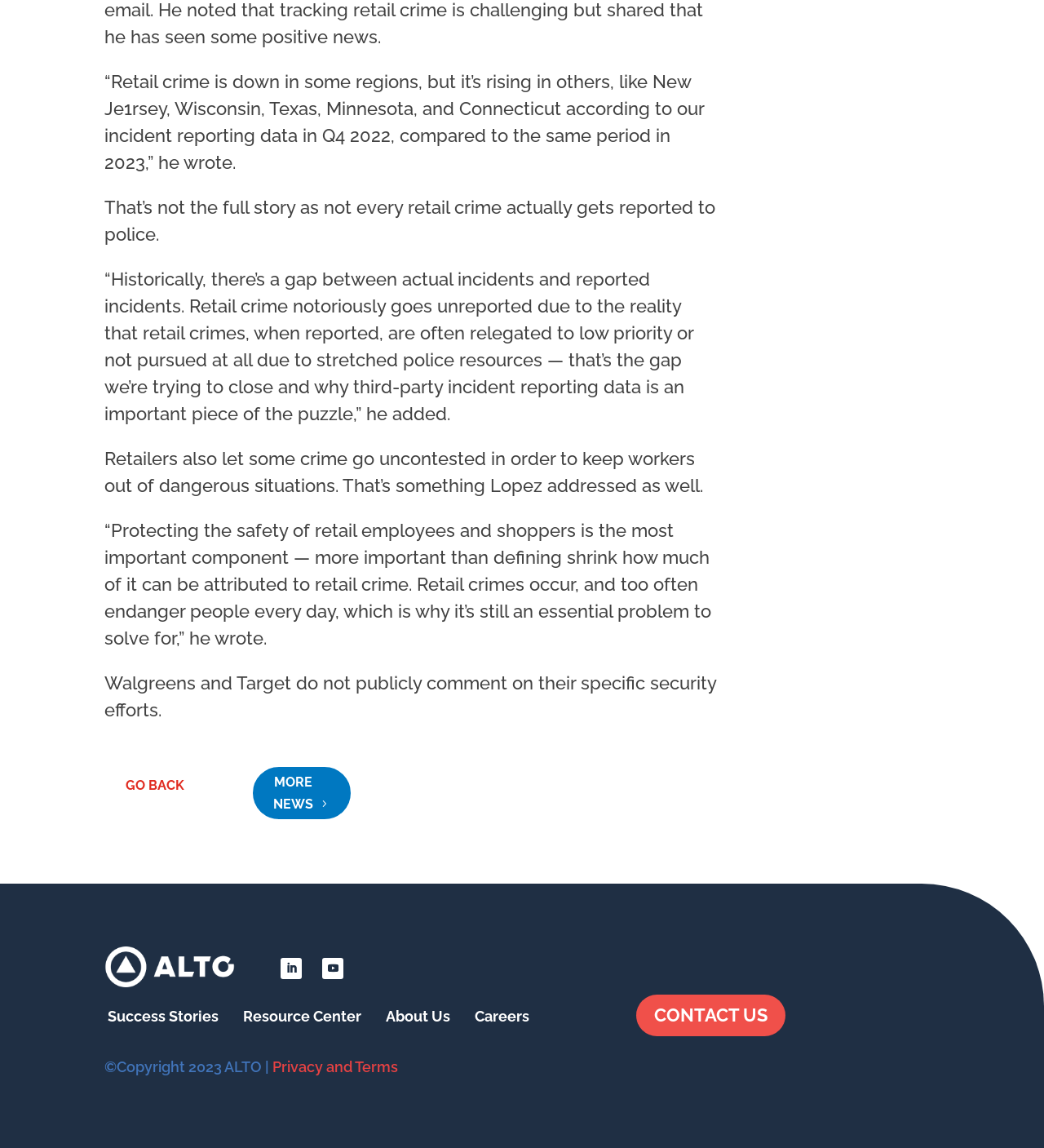What is the purpose of third-party incident reporting data?
Analyze the image and deliver a detailed answer to the question.

The purpose of third-party incident reporting data is to close the gap between actual incidents and reported incidents, as mentioned in the quote from the individual discussing retail crime.